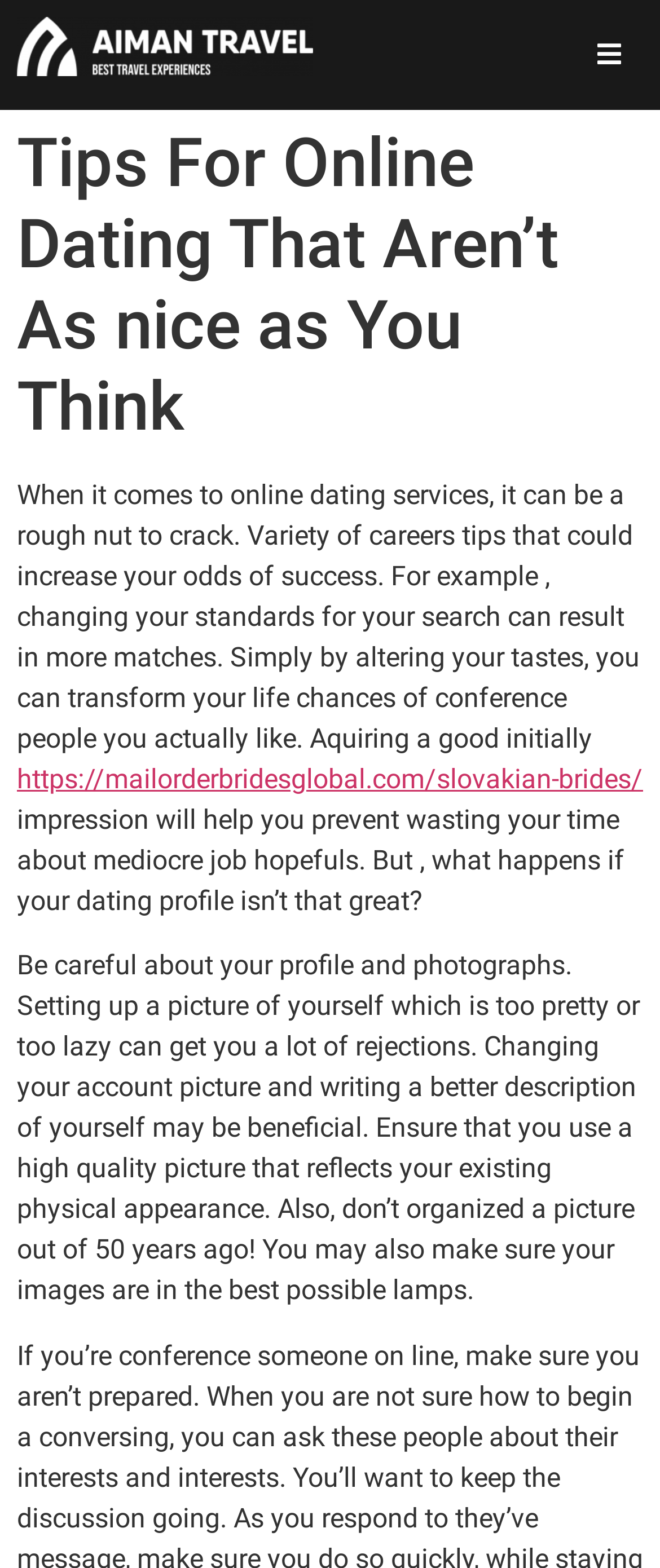Bounding box coordinates should be in the format (top-left x, top-left y, bottom-right x, bottom-right y) and all values should be floating point numbers between 0 and 1. Determine the bounding box coordinate for the UI element described as: name="confirm-password" placeholder="Confirm Password"

[0.051, 0.432, 0.949, 0.472]